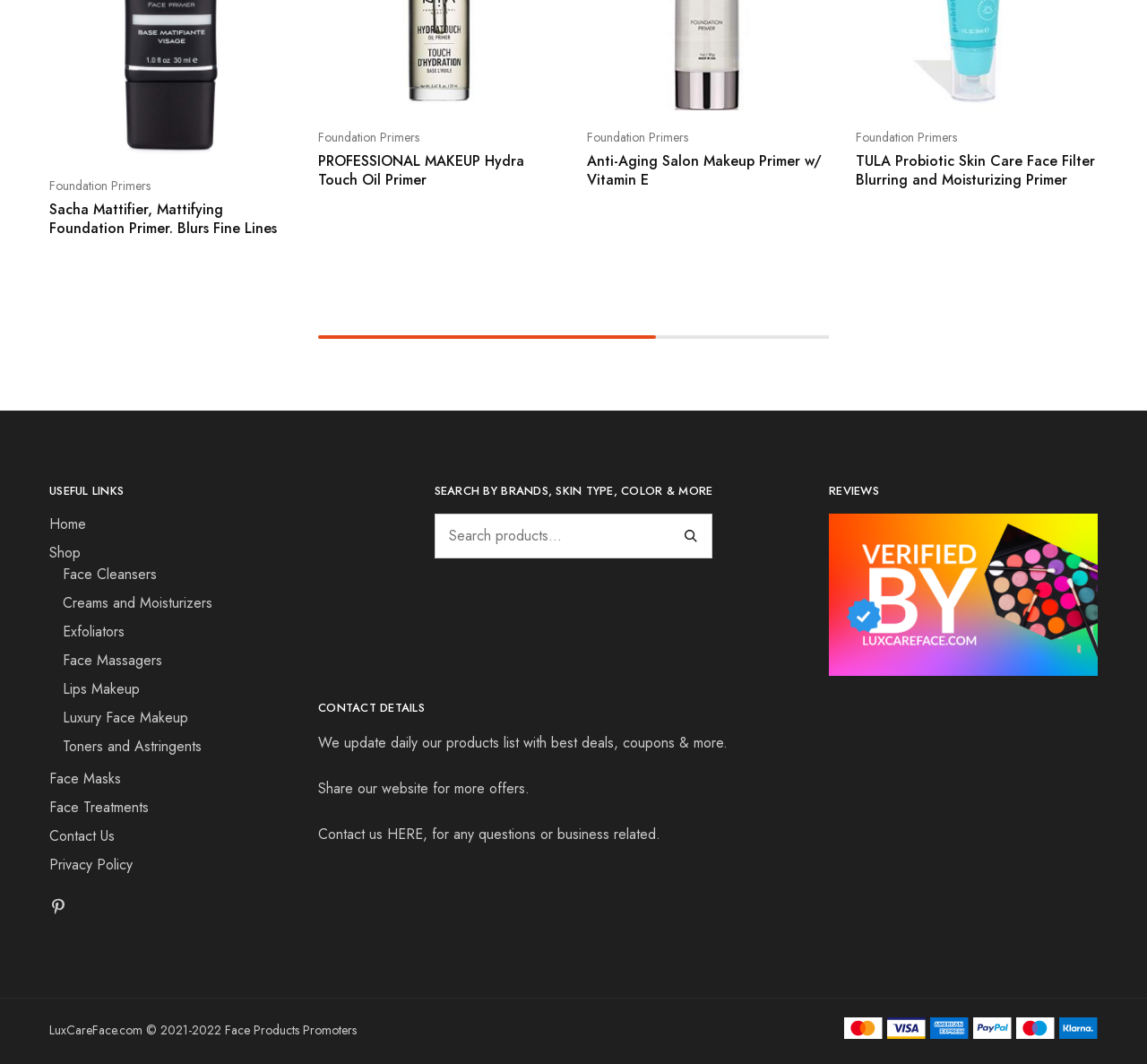Please specify the bounding box coordinates of the element that should be clicked to execute the given instruction: 'Search for products'. Ensure the coordinates are four float numbers between 0 and 1, expressed as [left, top, right, bottom].

[0.379, 0.483, 0.621, 0.525]